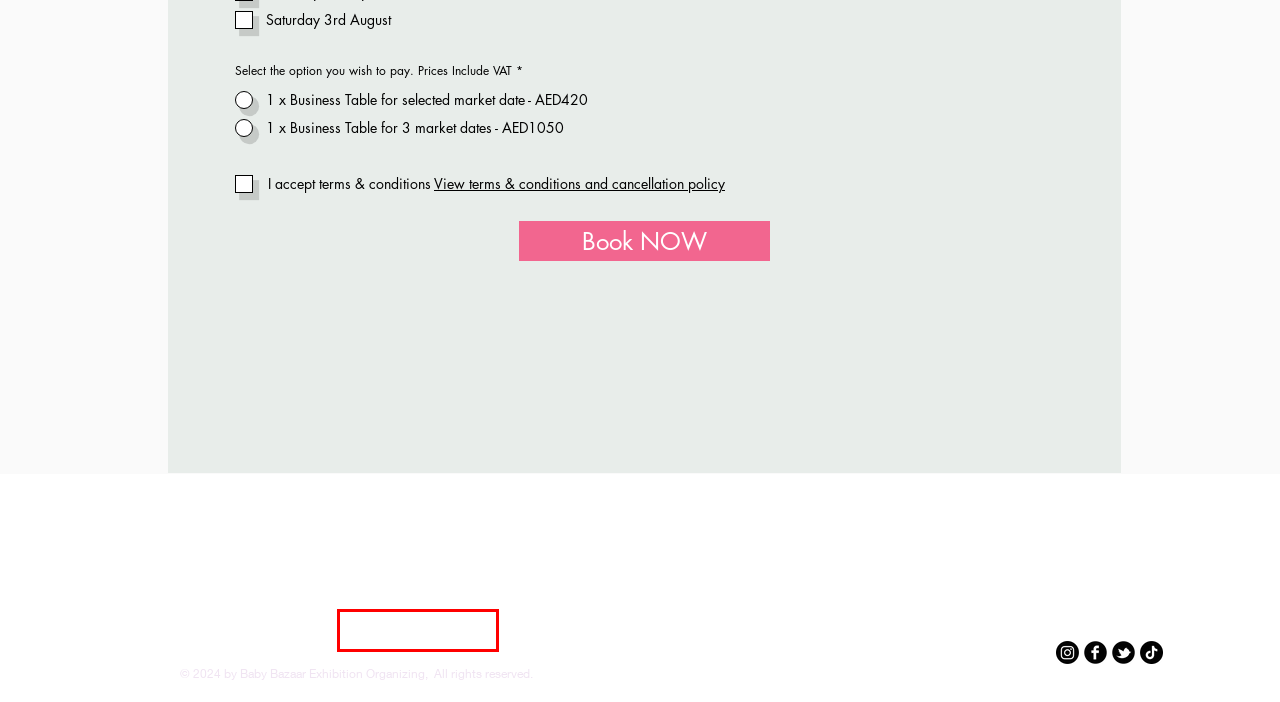A screenshot of a webpage is provided, featuring a red bounding box around a specific UI element. Identify the webpage description that most accurately reflects the new webpage after interacting with the selected element. Here are the candidates:
A. TERMS OF BUSINESS | babybazaar
B. Log In to Your Wix Account - Wix.com
C. SELLERS AREA | babybazaar
D. Privacy Policy
E. REFUNDS | babybazaar
F. CONTACT | babybazaar
G. Baby Bazaar Dubai | Buy & Sell Baby Clothes Toys & Books
H. ABOUT US | babybazaar

D